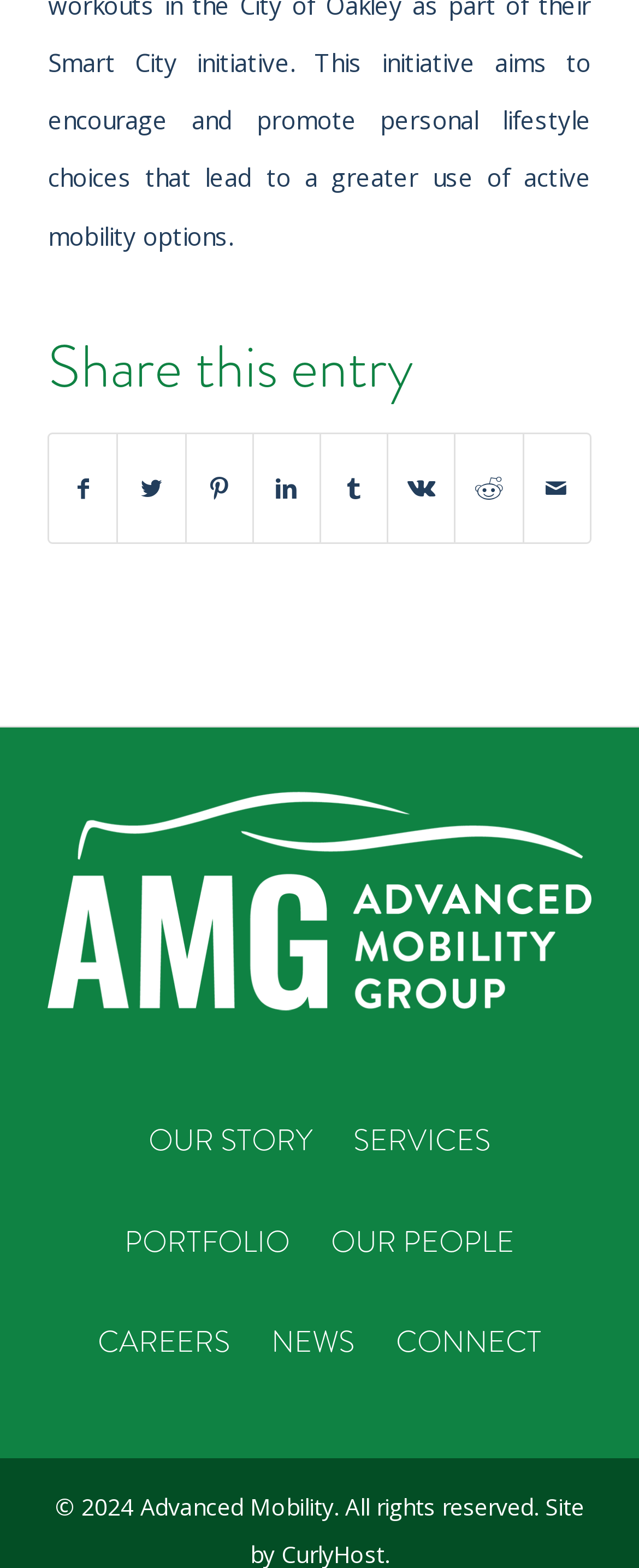Locate the bounding box coordinates of the clickable element to fulfill the following instruction: "Share on Facebook". Provide the coordinates as four float numbers between 0 and 1 in the format [left, top, right, bottom].

[0.078, 0.277, 0.183, 0.346]